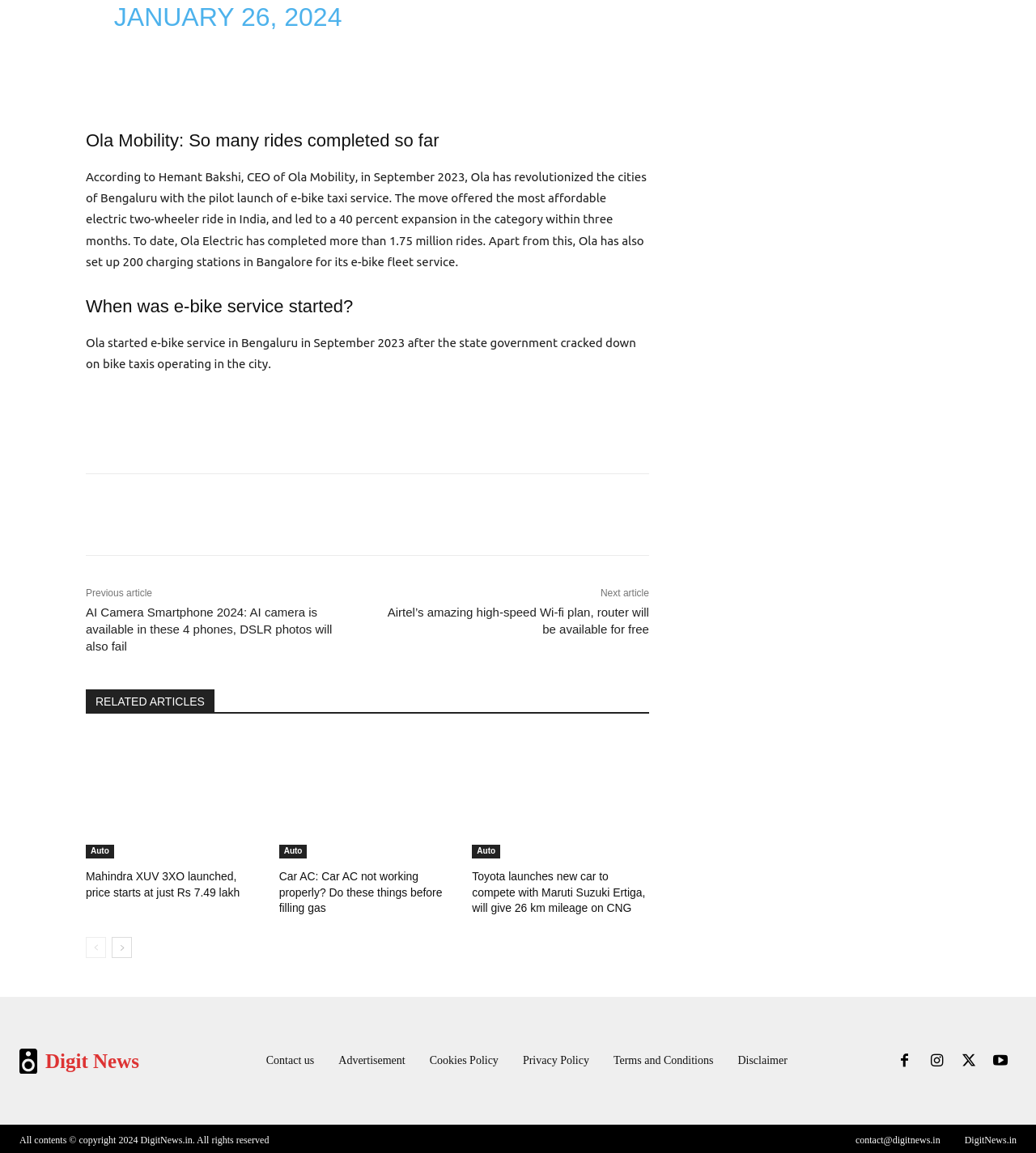What is the name of the CEO of Ola Mobility?
Give a single word or phrase answer based on the content of the image.

Hemant Bakshi